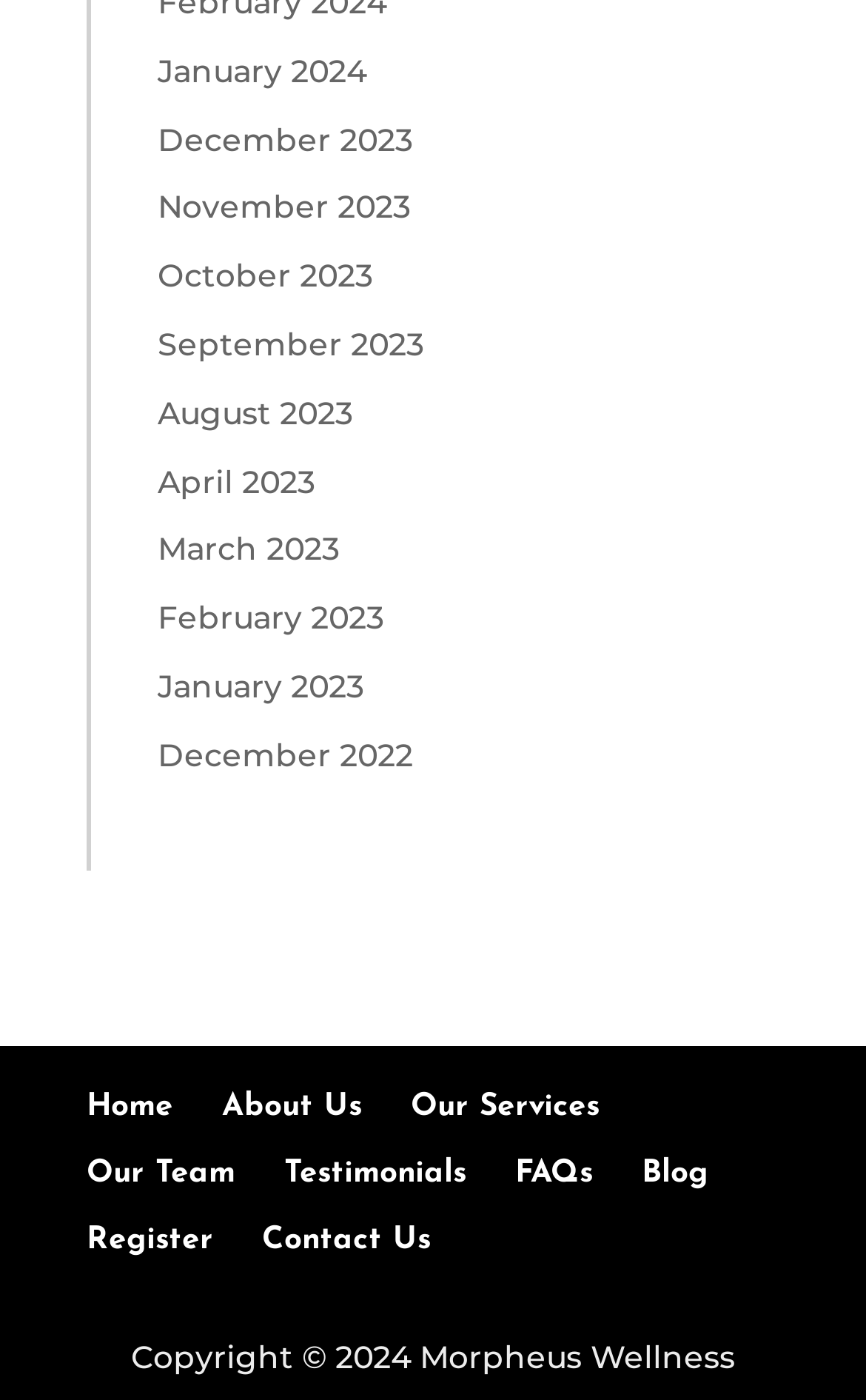Find the bounding box coordinates of the clickable region needed to perform the following instruction: "Read Testimonials". The coordinates should be provided as four float numbers between 0 and 1, i.e., [left, top, right, bottom].

[0.328, 0.829, 0.538, 0.864]